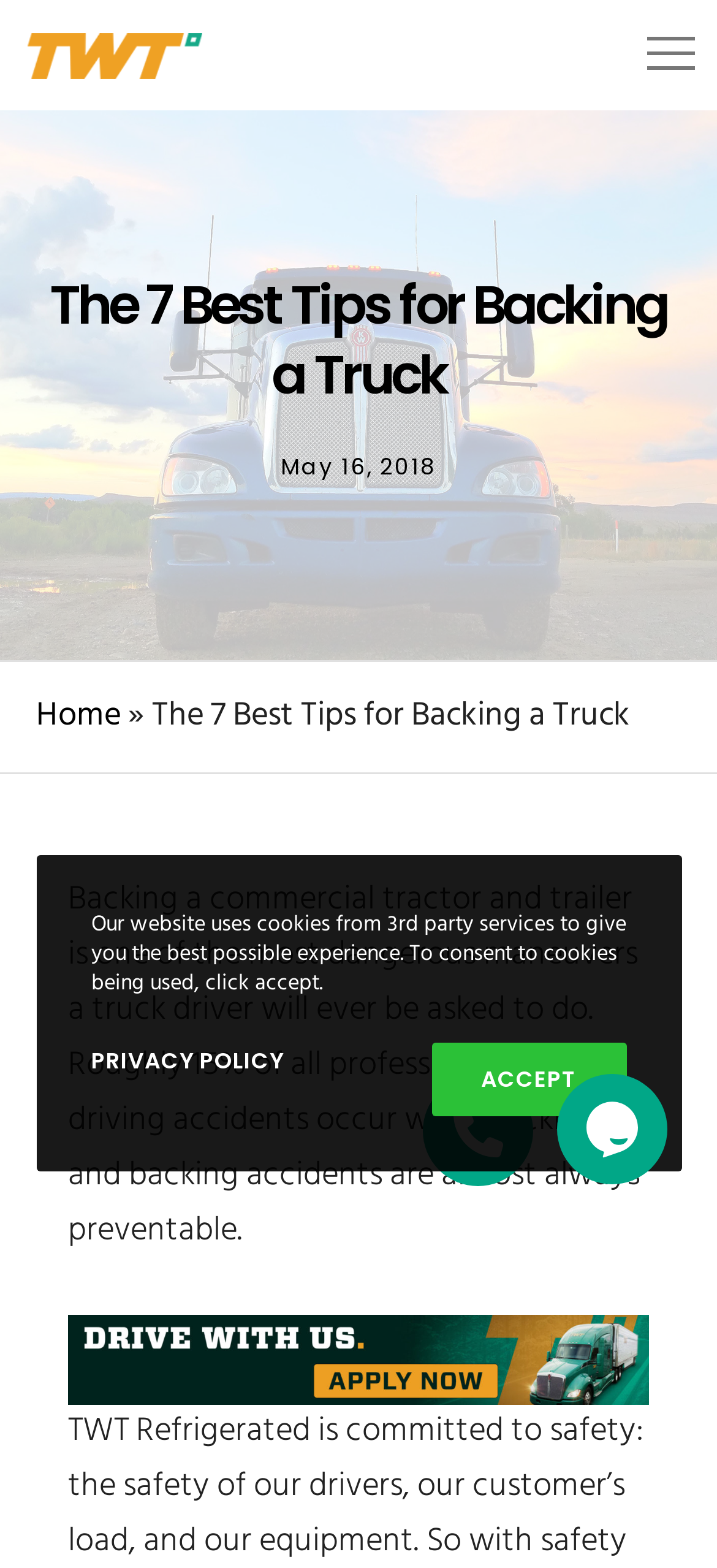What type of job is mentioned in the webpage?
Please provide a comprehensive answer to the question based on the webpage screenshot.

The type of job mentioned in the webpage is a CDL A Driving Job, which can be found in the link 'CDL A Driving Job at TW Transport'. This job is likely related to truck driving, which is the main topic of the webpage.